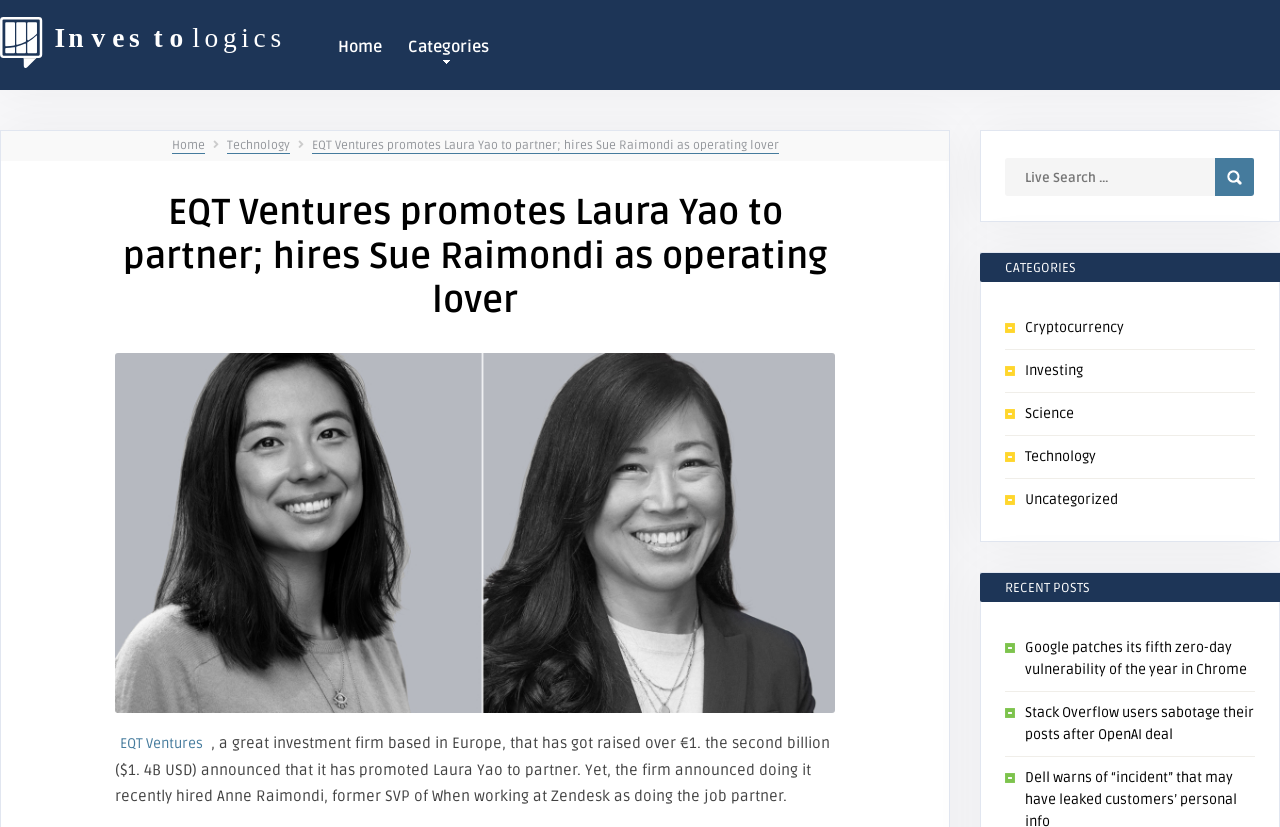Identify and extract the main heading of the webpage.

EQT Ventures promotes Laura Yao to partner; hires Sue Raimondi as operating lover